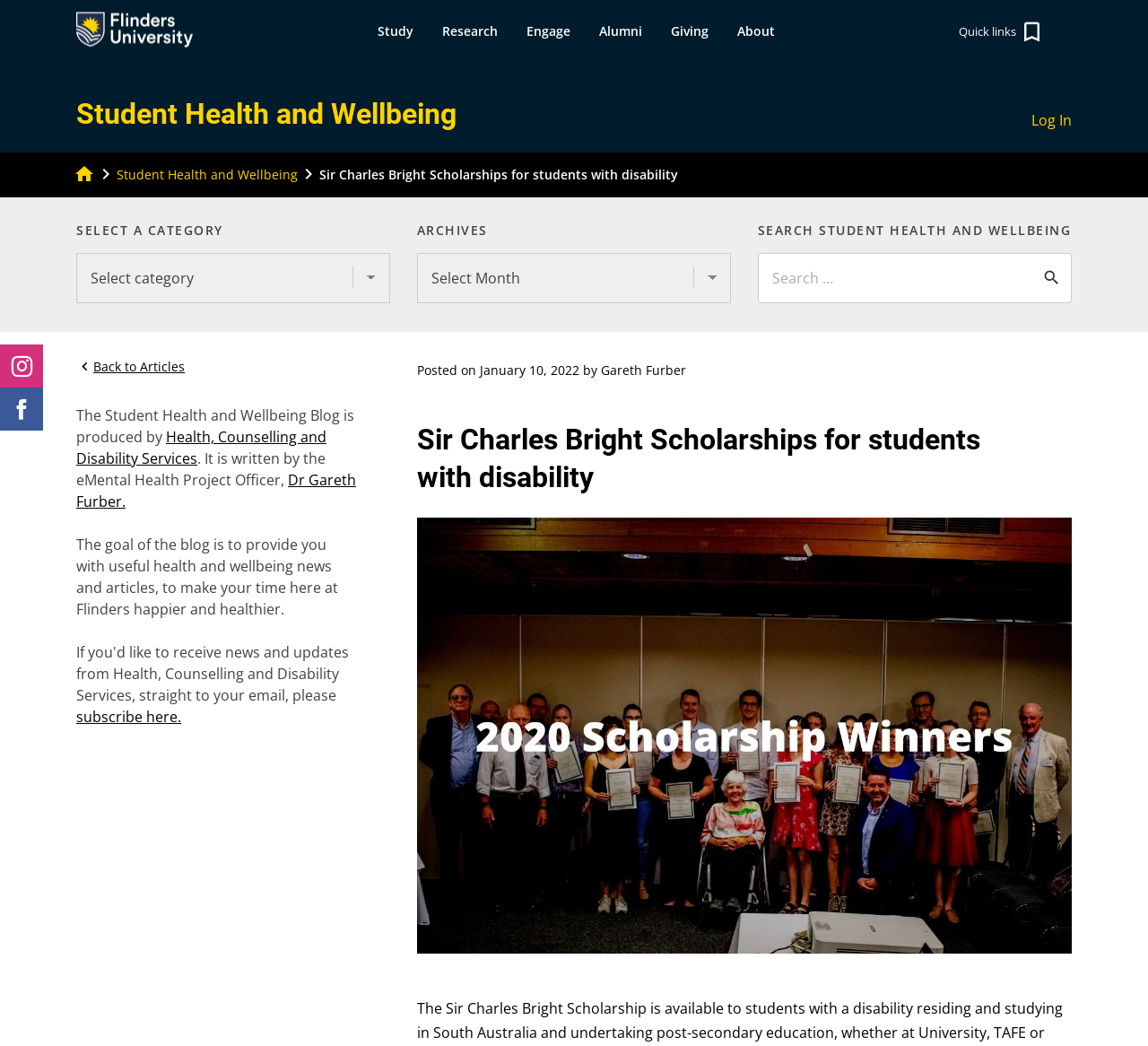From the webpage screenshot, predict the bounding box coordinates (top-left x, top-left y, bottom-right x, bottom-right y) for the UI element described here: Student Health and Wellbeing

[0.066, 0.093, 0.398, 0.126]